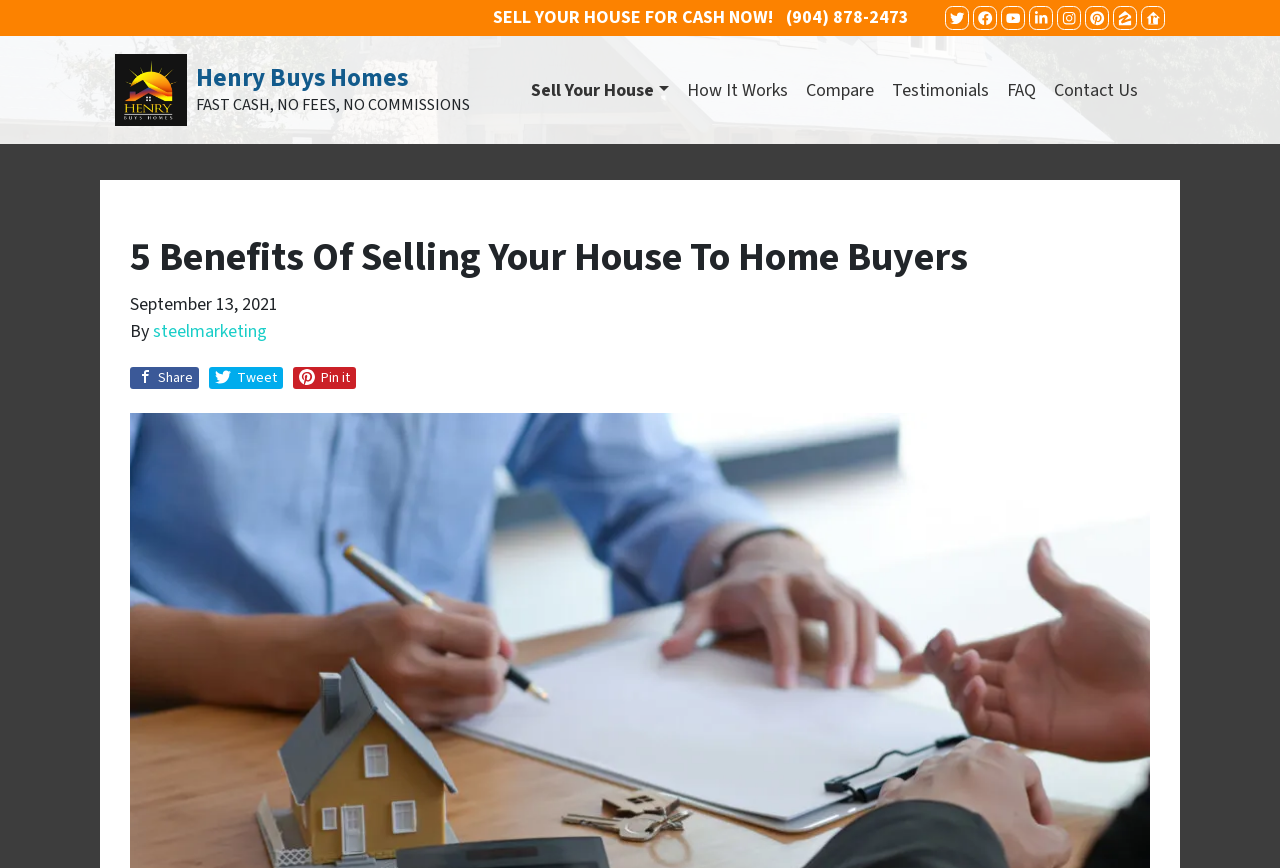Identify the bounding box of the UI component described as: "How It Works".

[0.53, 0.078, 0.623, 0.13]